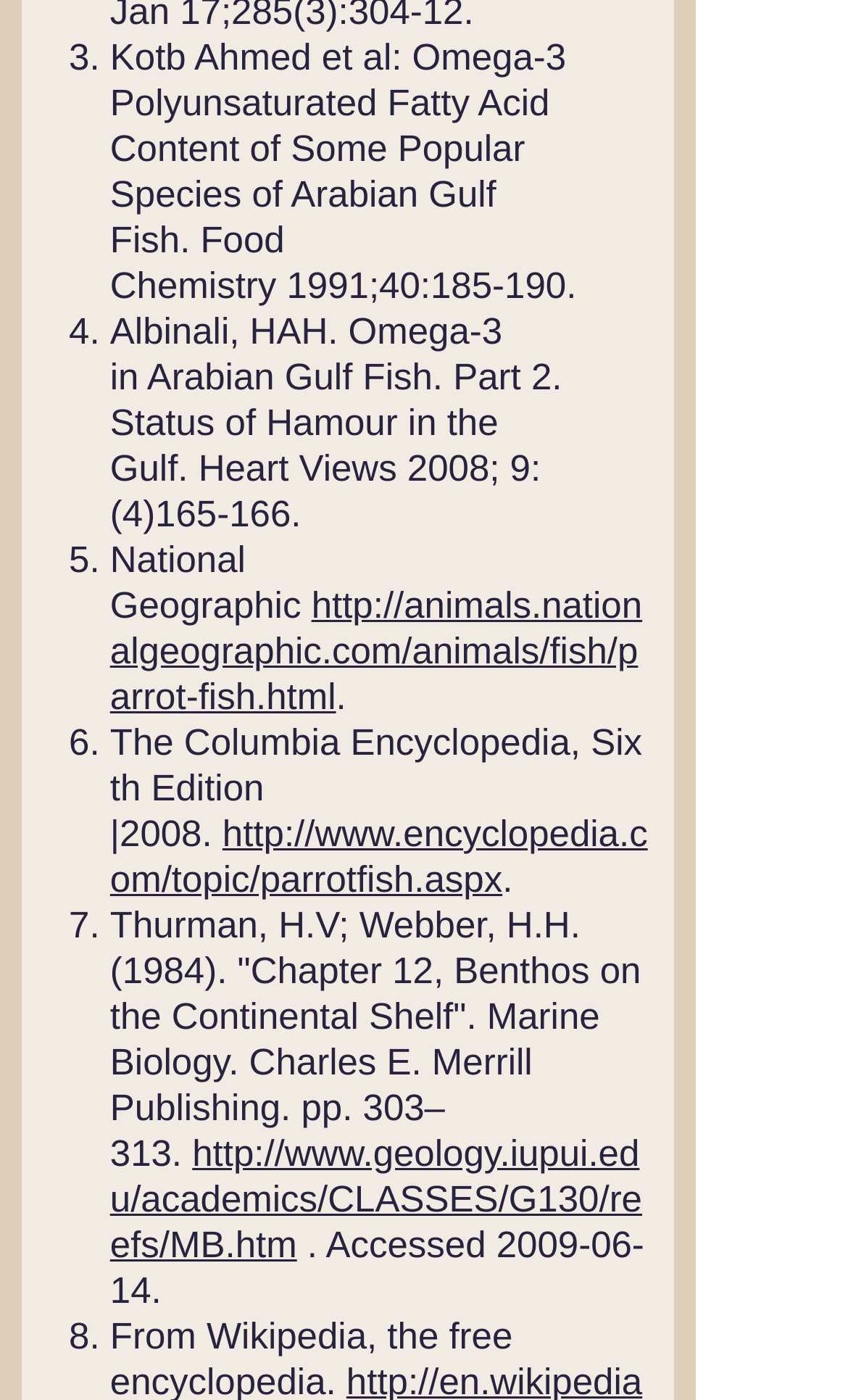Give a one-word or short phrase answer to the question: 
How many references are listed?

8